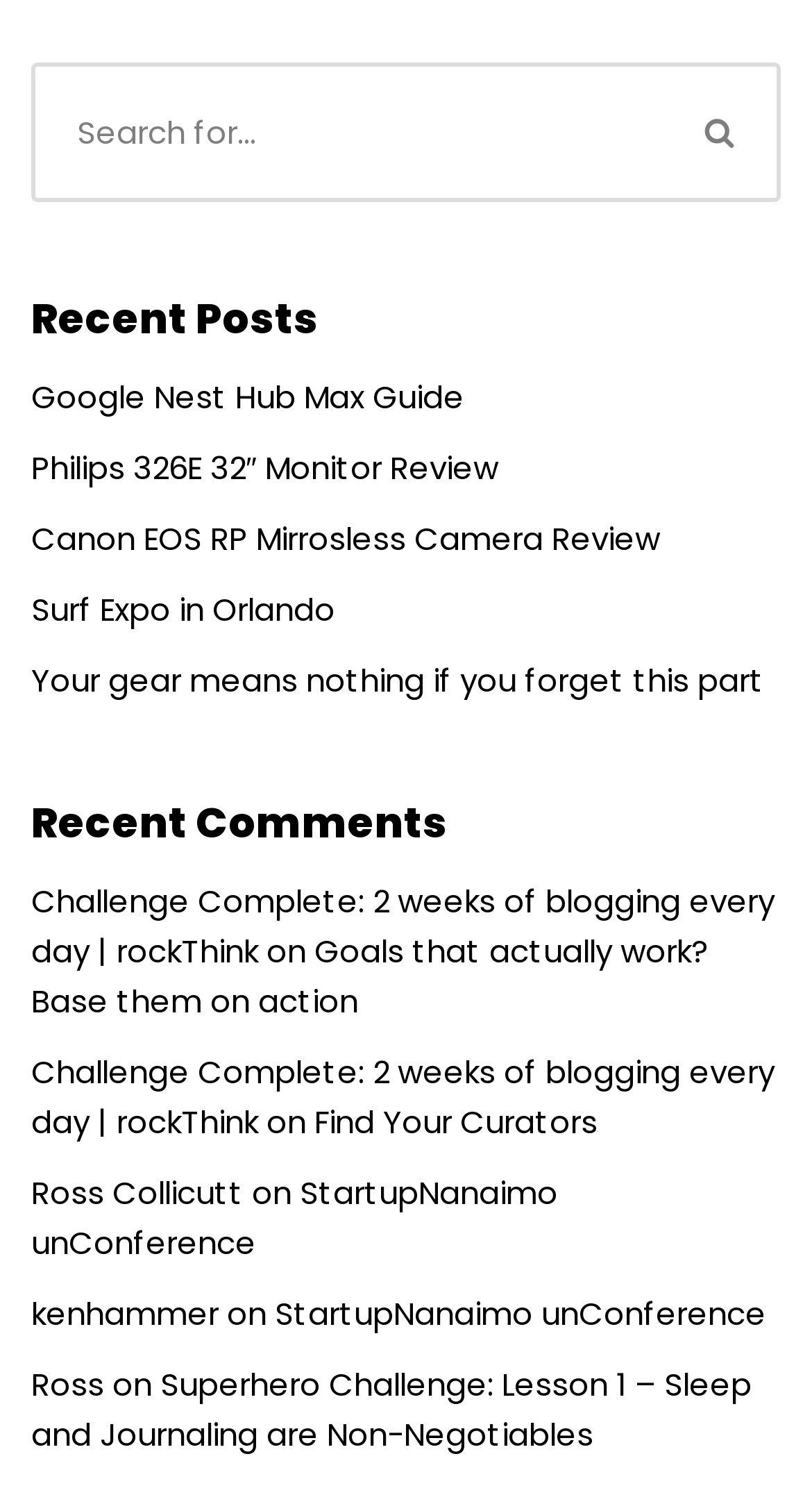Determine the bounding box coordinates of the element's region needed to click to follow the instruction: "search for something". Provide these coordinates as four float numbers between 0 and 1, formatted as [left, top, right, bottom].

[0.038, 0.041, 0.817, 0.135]